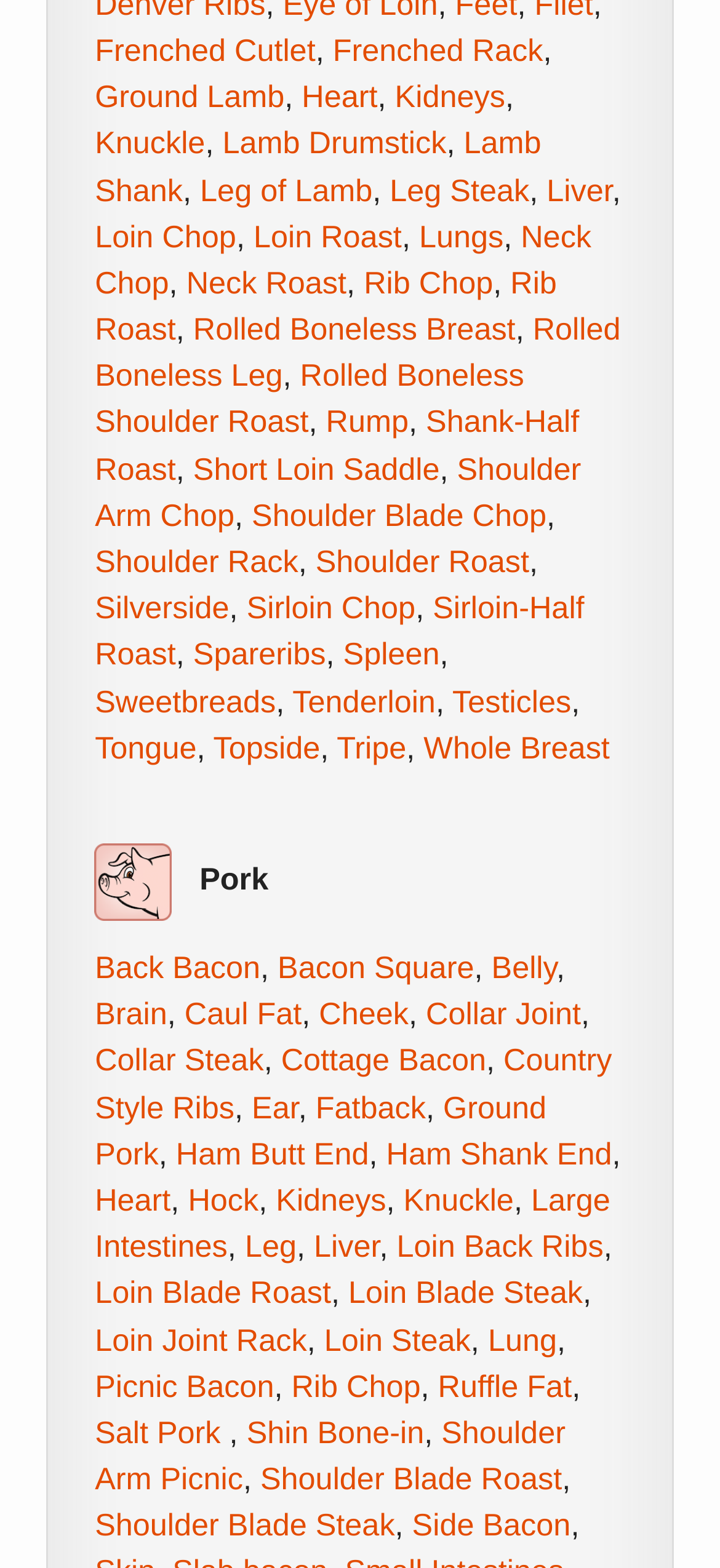How are the meat cuts organized on the webpage?
Provide an in-depth and detailed answer to the question.

The meat cuts are organized vertically on the webpage, with each item listed below the previous one, allowing the user to scroll through the list and easily compare different options.